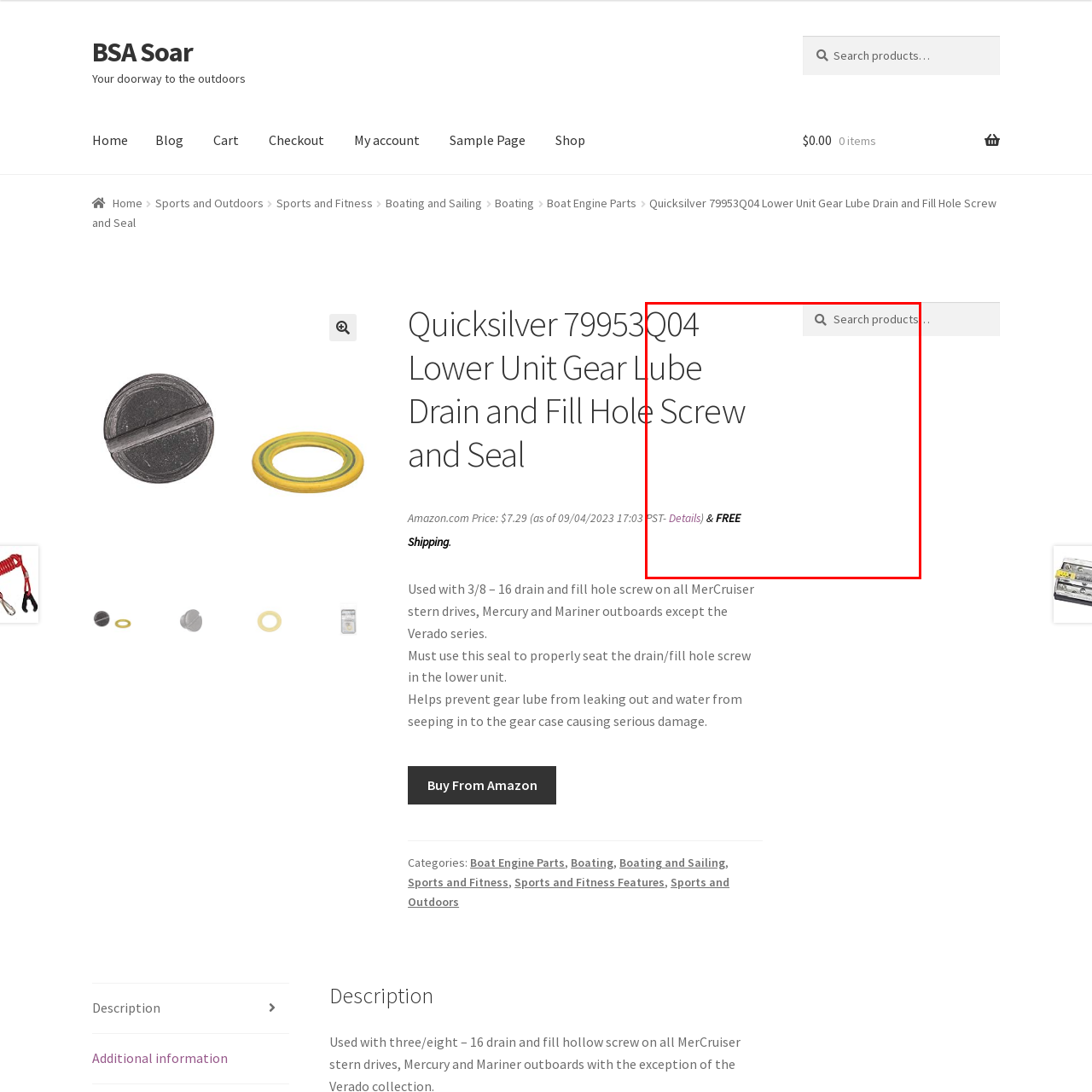Direct your attention to the section outlined in red and answer the following question with a single word or brief phrase: 
What is the price of the product?

$7.29